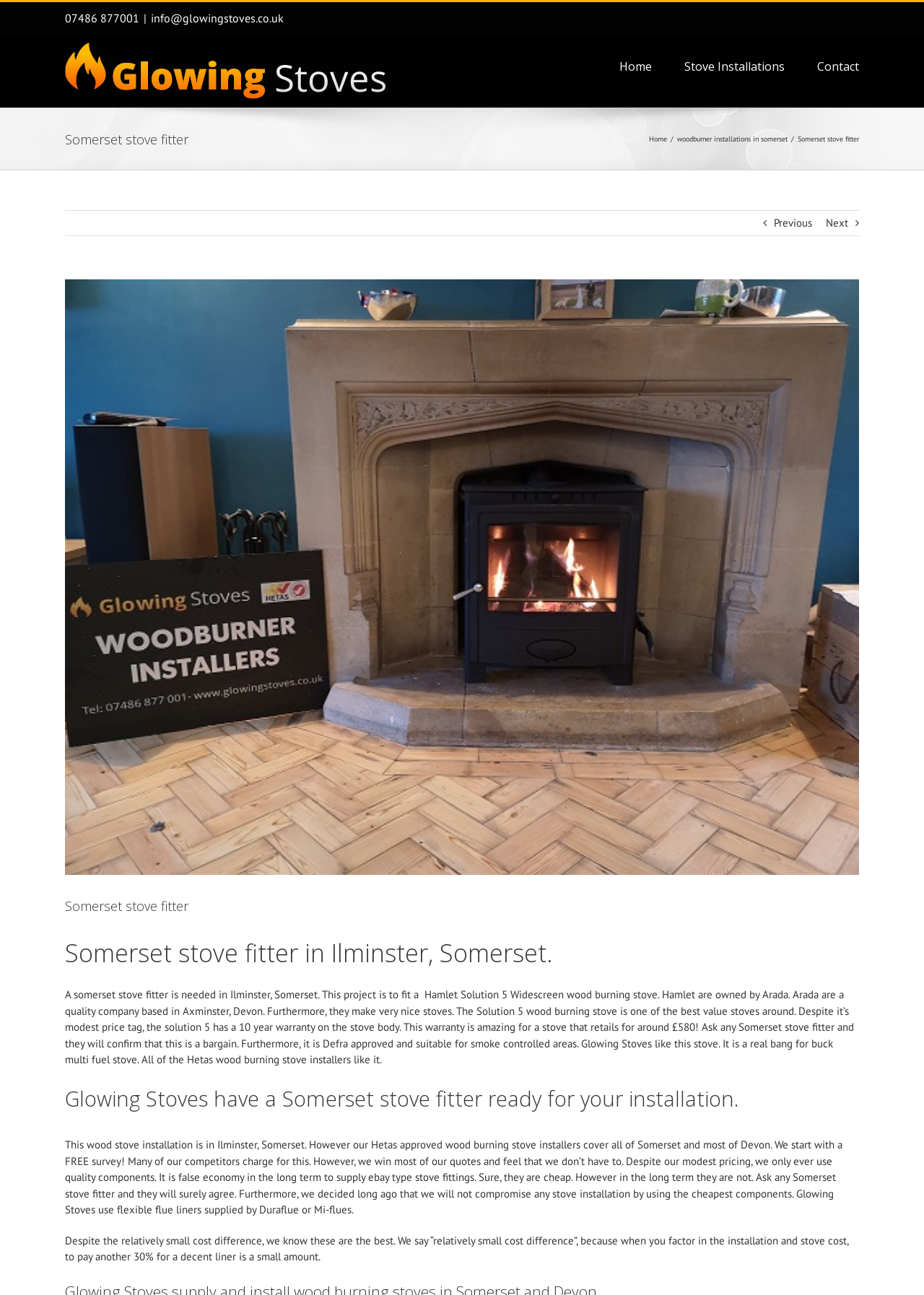Determine the bounding box coordinates of the region to click in order to accomplish the following instruction: "Navigate to the Home page". Provide the coordinates as four float numbers between 0 and 1, specifically [left, top, right, bottom].

[0.67, 0.027, 0.705, 0.074]